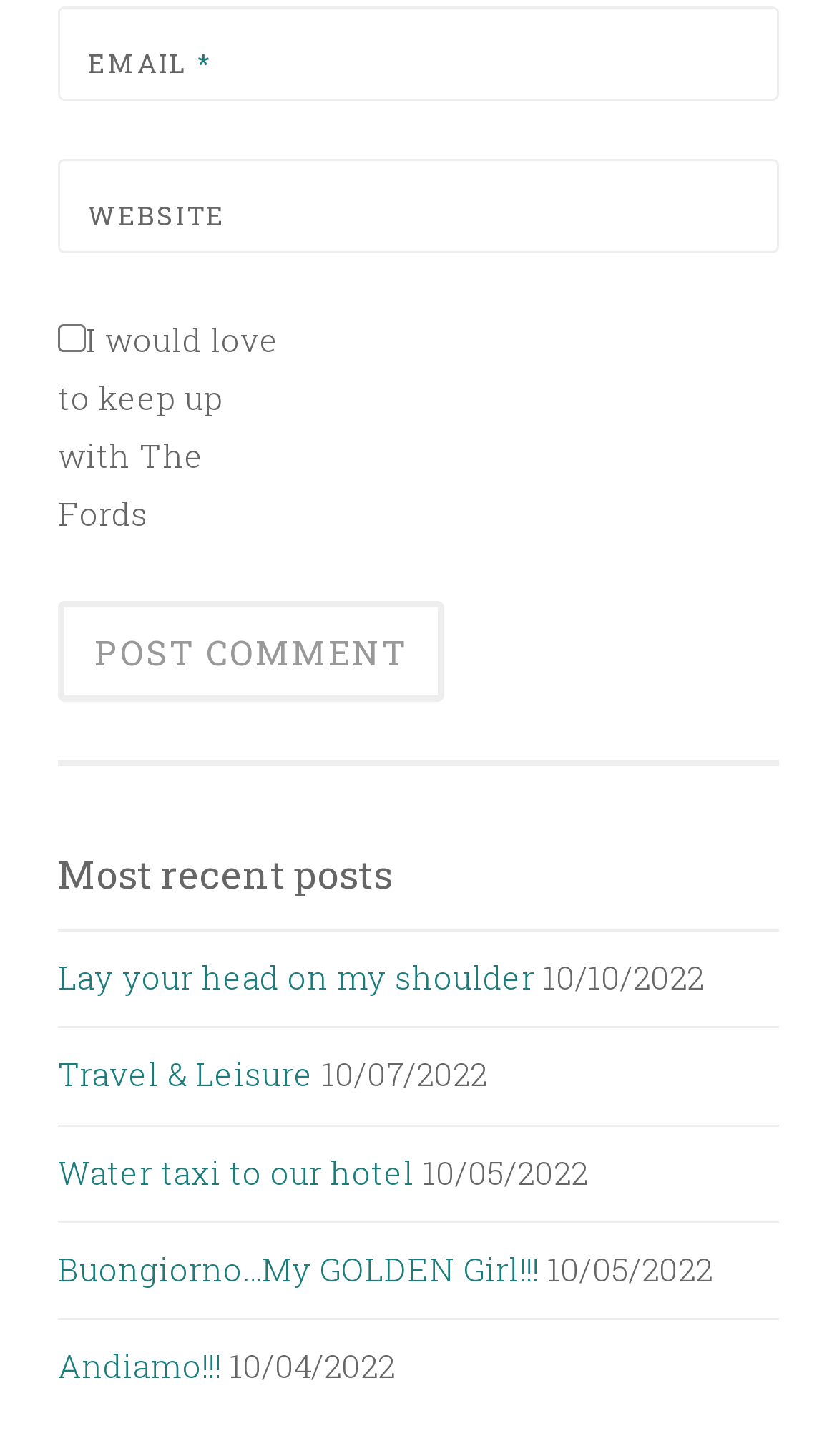Identify the bounding box coordinates of the area you need to click to perform the following instruction: "Enter email address".

[0.069, 0.004, 0.931, 0.069]